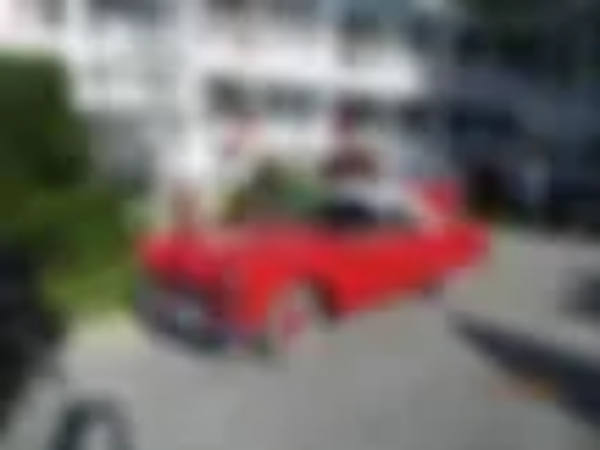Give a thorough explanation of the elements present in the image.

The image captures a vibrant red car parked in a sunlit area, showcasing its glossy exterior. The surrounding environment features some greenery, likely indicating a well-maintained outdoor space. In the background, there are blurred structures, possibly a residential building, which adds context to the setting. The overall scene conveys a casual, inviting atmosphere, perfect for enjoying a sunny day while highlighting the striking appearance of the car.